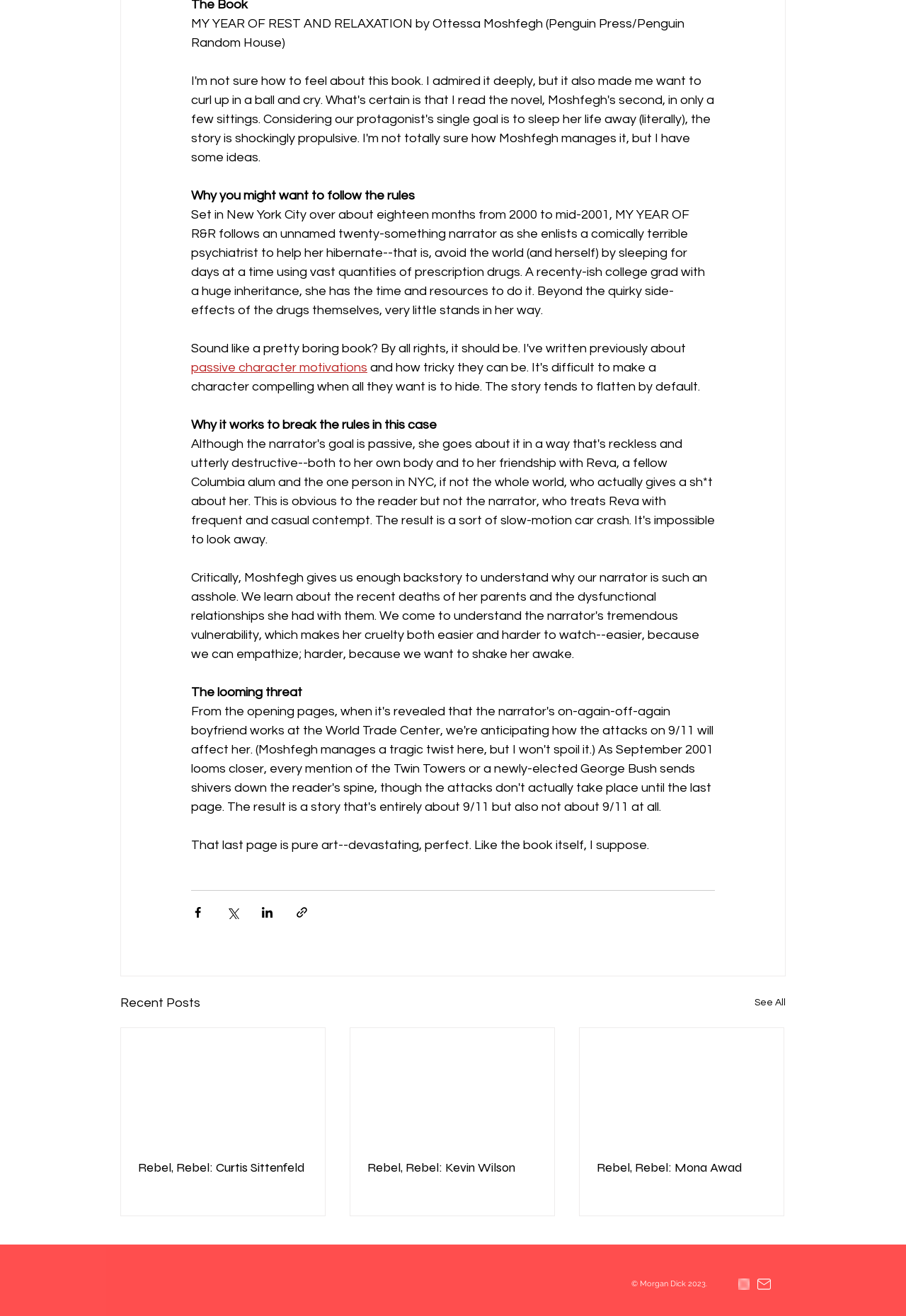Identify and provide the bounding box for the element described by: "passive character motivations".

[0.211, 0.274, 0.405, 0.285]